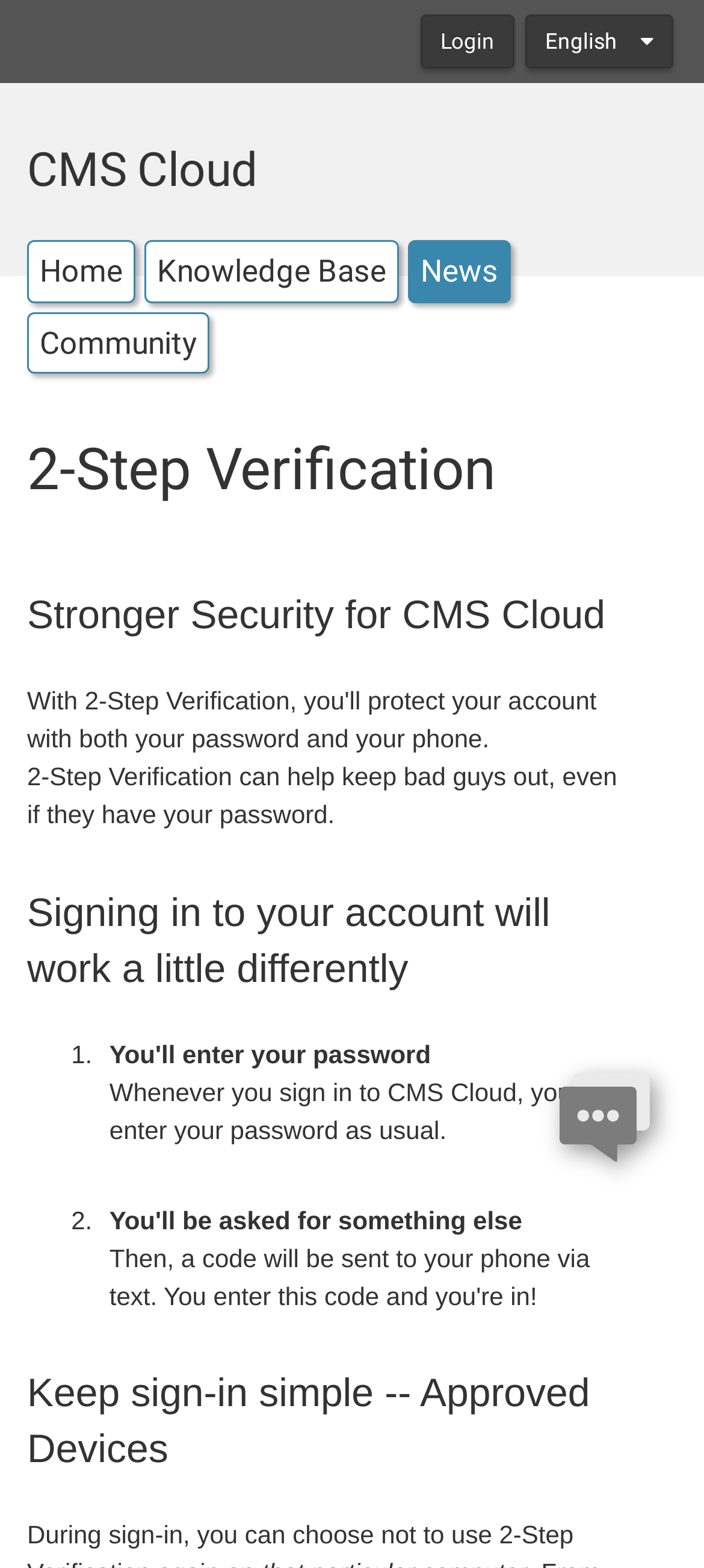Please identify the bounding box coordinates of the element on the webpage that should be clicked to follow this instruction: "Click the Login button". The bounding box coordinates should be given as four float numbers between 0 and 1, formatted as [left, top, right, bottom].

[0.597, 0.009, 0.731, 0.044]